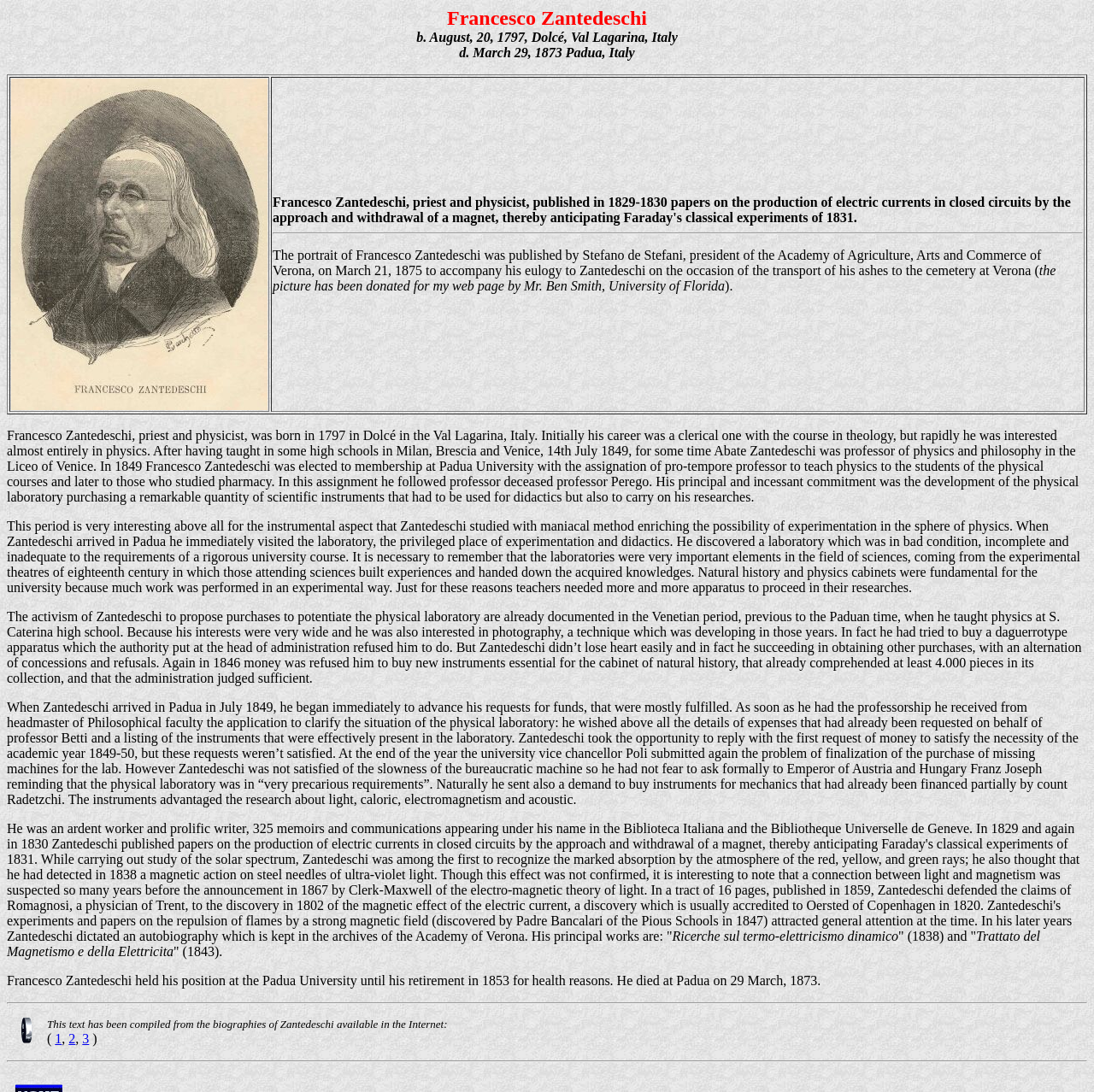What is the title of the tract published by Francesco Zantedeschi in 1859?
Refer to the image and offer an in-depth and detailed answer to the question.

The StaticText element that mentions the tract published by Francesco Zantedeschi in 1859 provides the answer to this question, although the exact title is not explicitly stated, it can be inferred from the context.